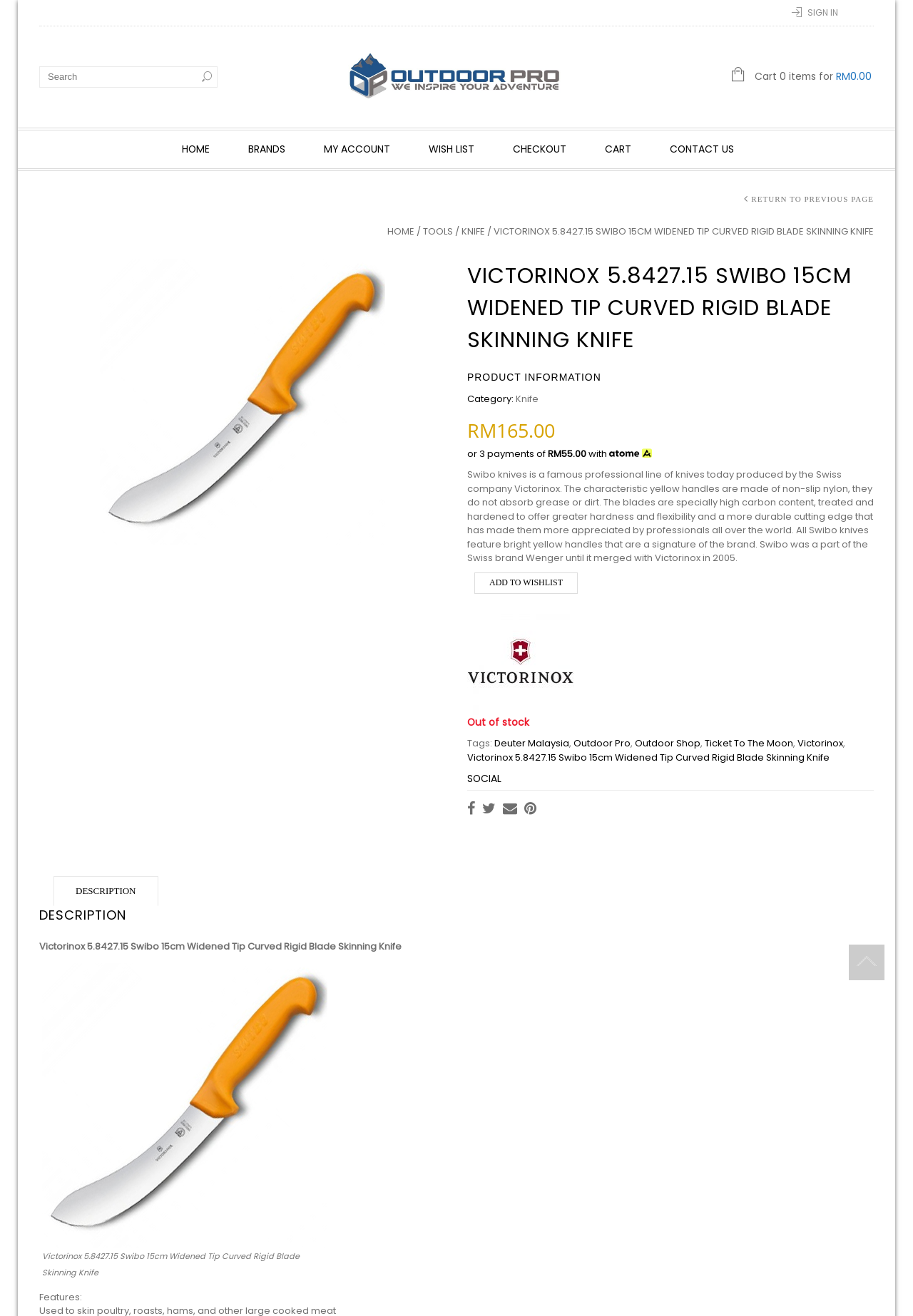Determine the coordinates of the bounding box that should be clicked to complete the instruction: "View product details". The coordinates should be represented by four float numbers between 0 and 1: [left, top, right, bottom].

[0.109, 0.3, 0.422, 0.31]